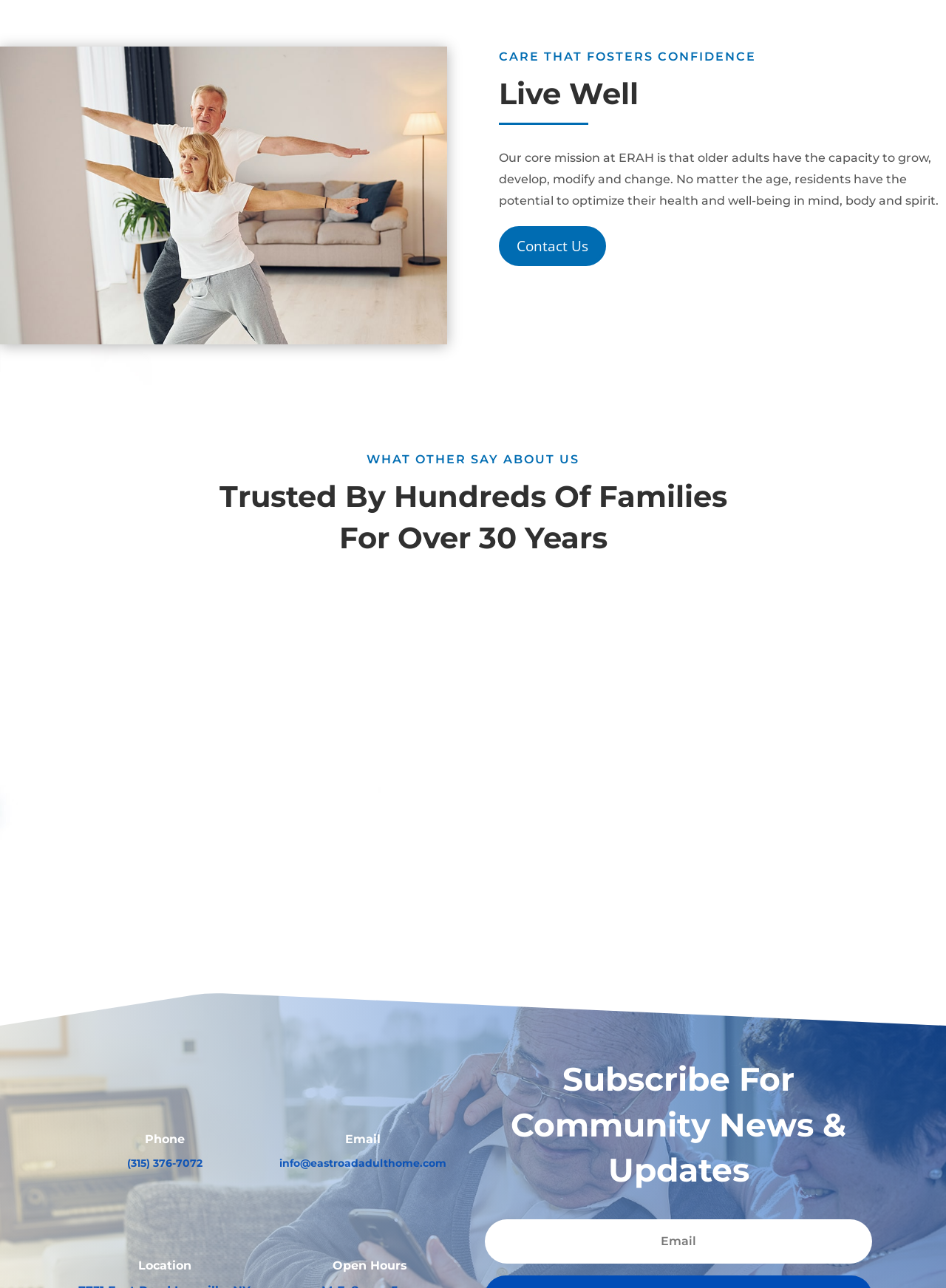Provide the bounding box coordinates in the format (top-left x, top-left y, bottom-right x, bottom-right y). All values are floating point numbers between 0 and 1. Determine the bounding box coordinate of the UI element described as: name="et_pb_signup_email" placeholder="Email"

[0.513, 0.947, 0.922, 0.981]